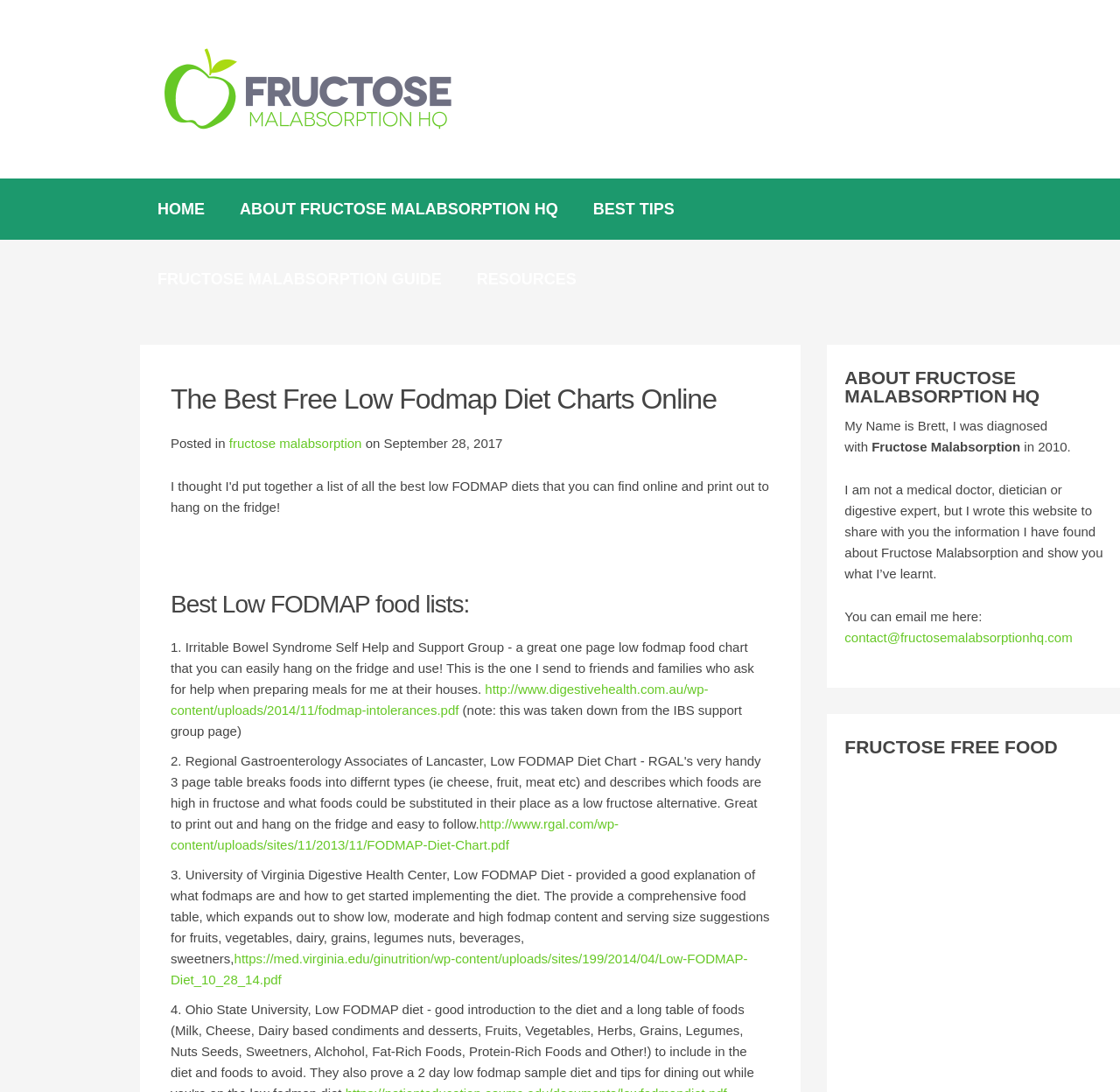Please identify the coordinates of the bounding box that should be clicked to fulfill this instruction: "Click on the HOME link".

[0.125, 0.163, 0.198, 0.22]